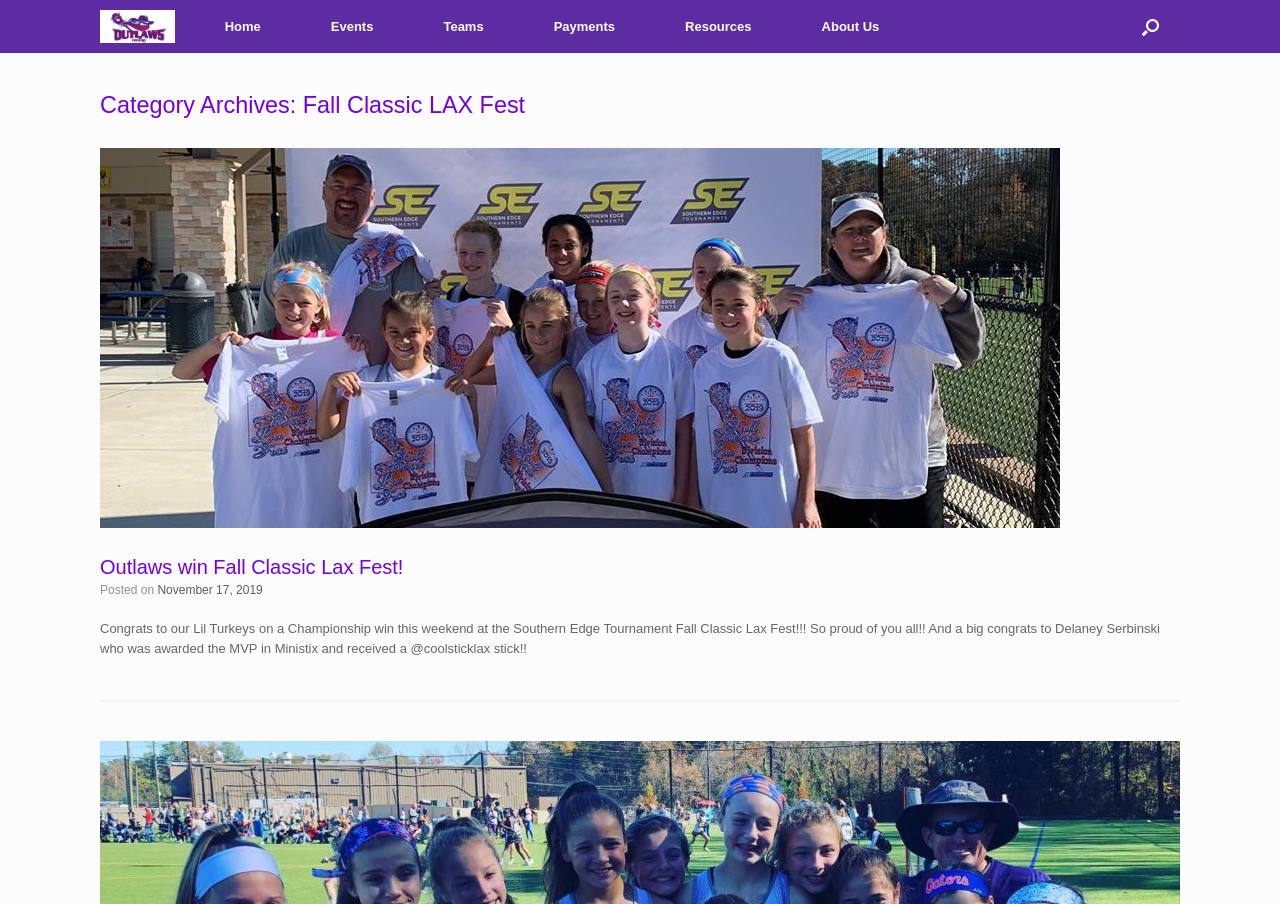What is the name of the tournament mentioned in the article?
Please respond to the question with as much detail as possible.

The name of the tournament can be determined by looking at the heading 'Category Archives: Fall Classic LAX Fest' and the article text 'Congrats to our Lil Turkeys on a Championship win this weekend at the Southern Edge Tournament Fall Classic Lax Fest!!!'.